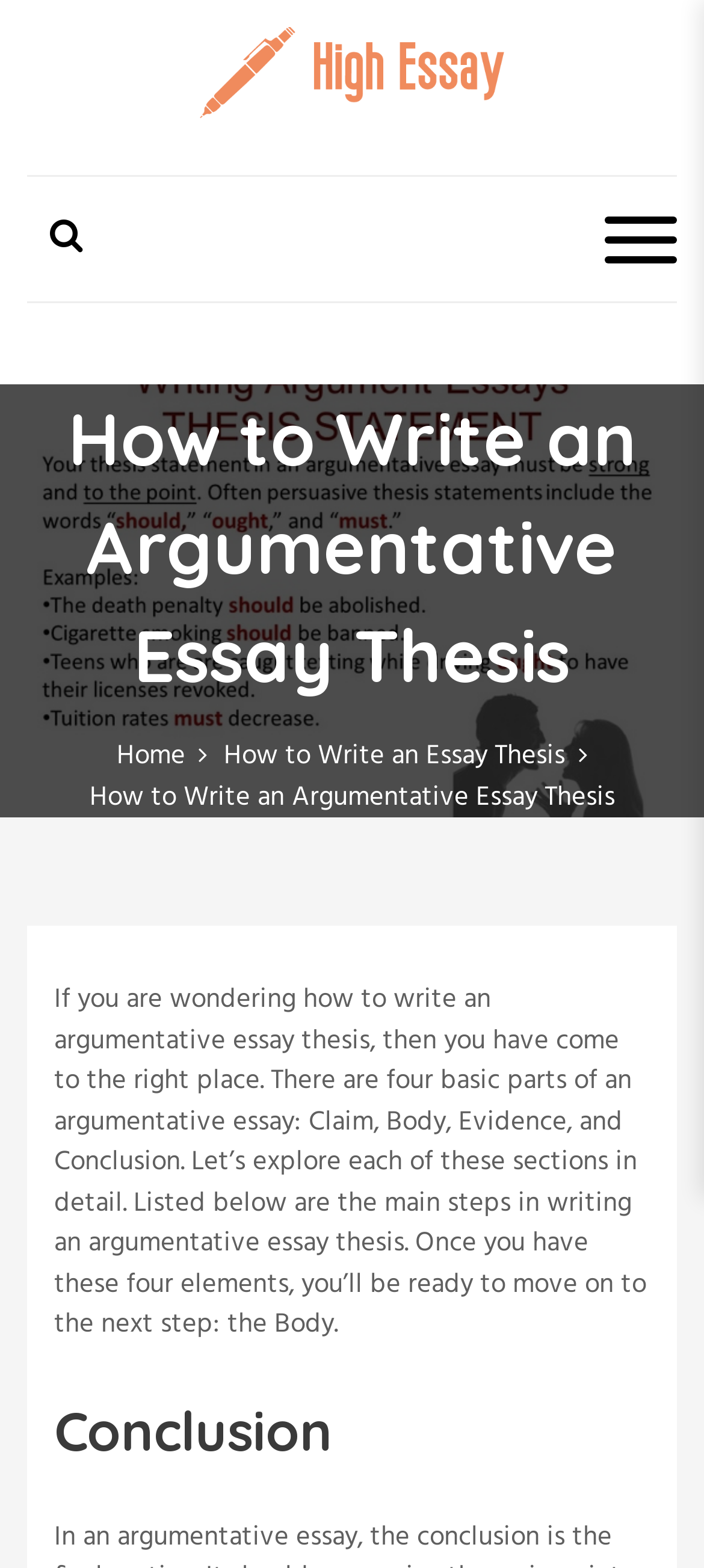Offer a detailed account of what is visible on the webpage.

The webpage is about writing an argumentative essay thesis, with a prominent logo at the top left corner and a navigation menu at the top right corner. Below the logo, there is a heading that reads "How to Write an Argumentative Essay Thesis" in a large font. 

Underneath the heading, there is a breadcrumbs navigation section that displays the page's hierarchy, with links to "Home" and "How to Write an Essay Thesis". 

The main content of the page is a paragraph of text that explains the four basic parts of an argumentative essay: Claim, Body, Evidence, and Conclusion. The text also outlines the main steps in writing an argumentative essay thesis. 

At the bottom of the page, there is a heading titled "Conclusion". The page has a simple layout with a focus on the main content, making it easy to read and understand.